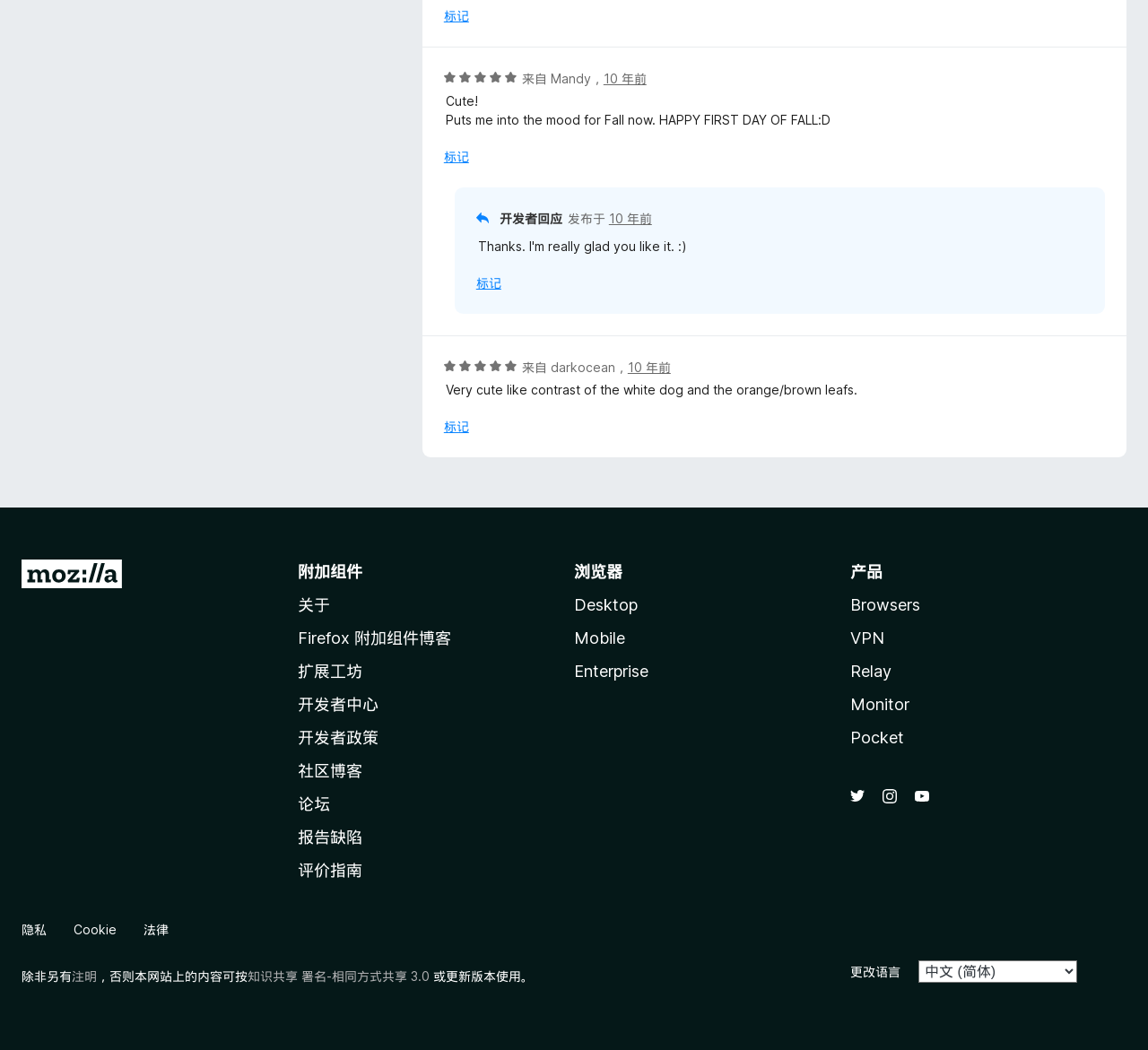What is the language selection option?
Answer the question using a single word or phrase, according to the image.

更改语言